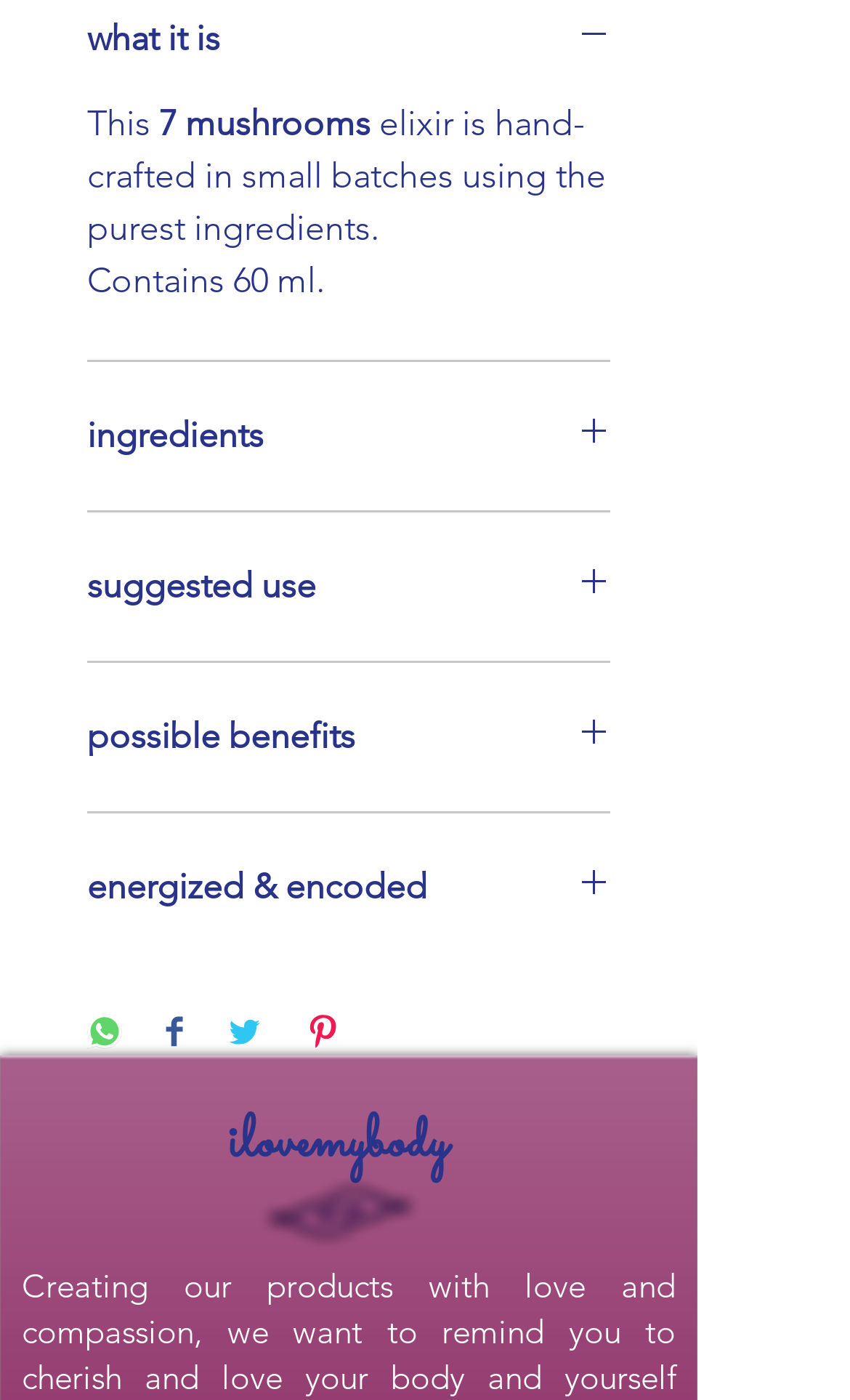Determine the bounding box coordinates of the clickable element to achieve the following action: 'Click what it is'. Provide the coordinates as four float values between 0 and 1, formatted as [left, top, right, bottom].

[0.103, 0.012, 0.718, 0.043]